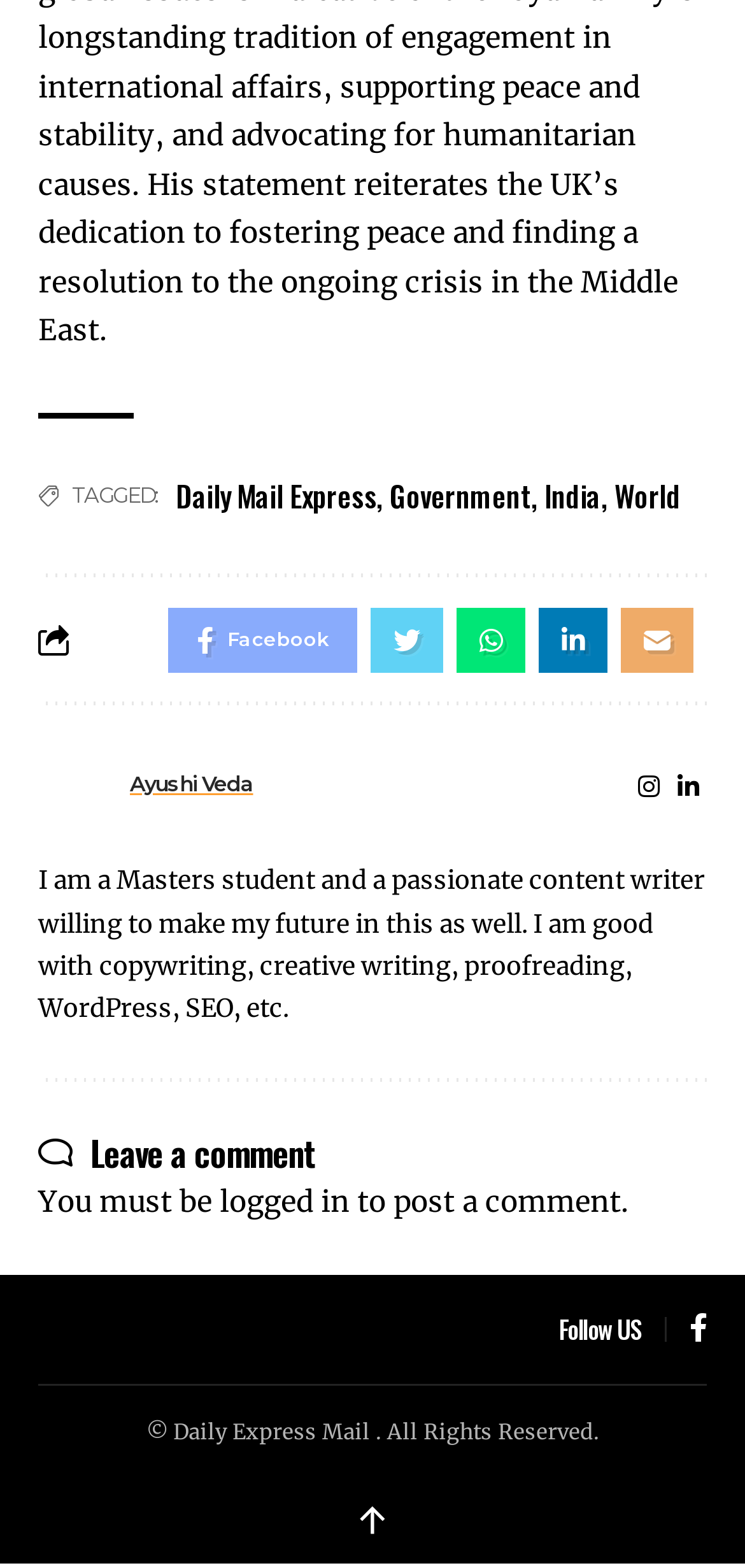What is required to post a comment?
Please answer the question with a detailed response using the information from the screenshot.

The requirement to post a comment is mentioned in the static text element, stating 'You must be logged in to post a comment'.